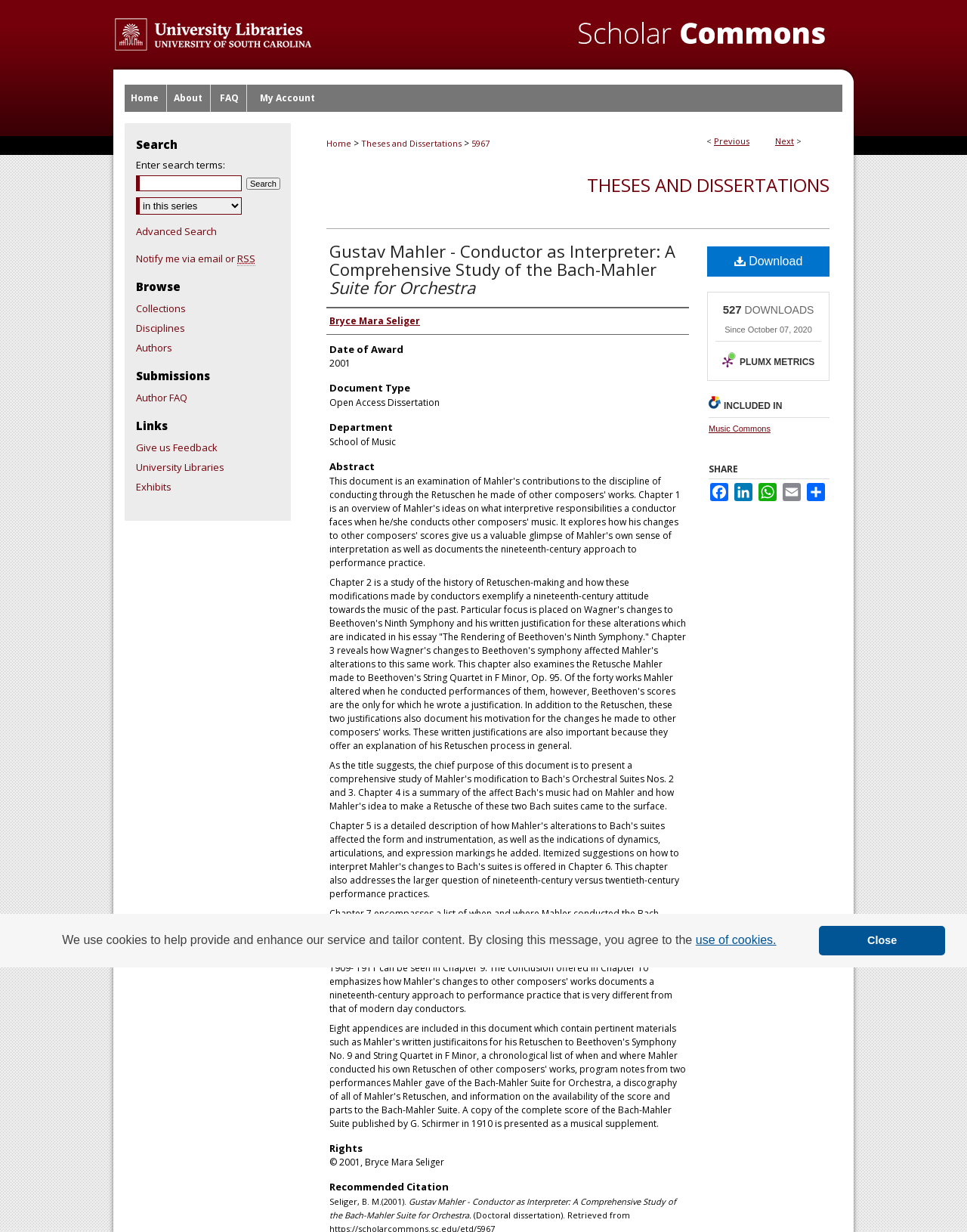Determine the bounding box for the UI element that matches this description: "Arsi Mughal".

None